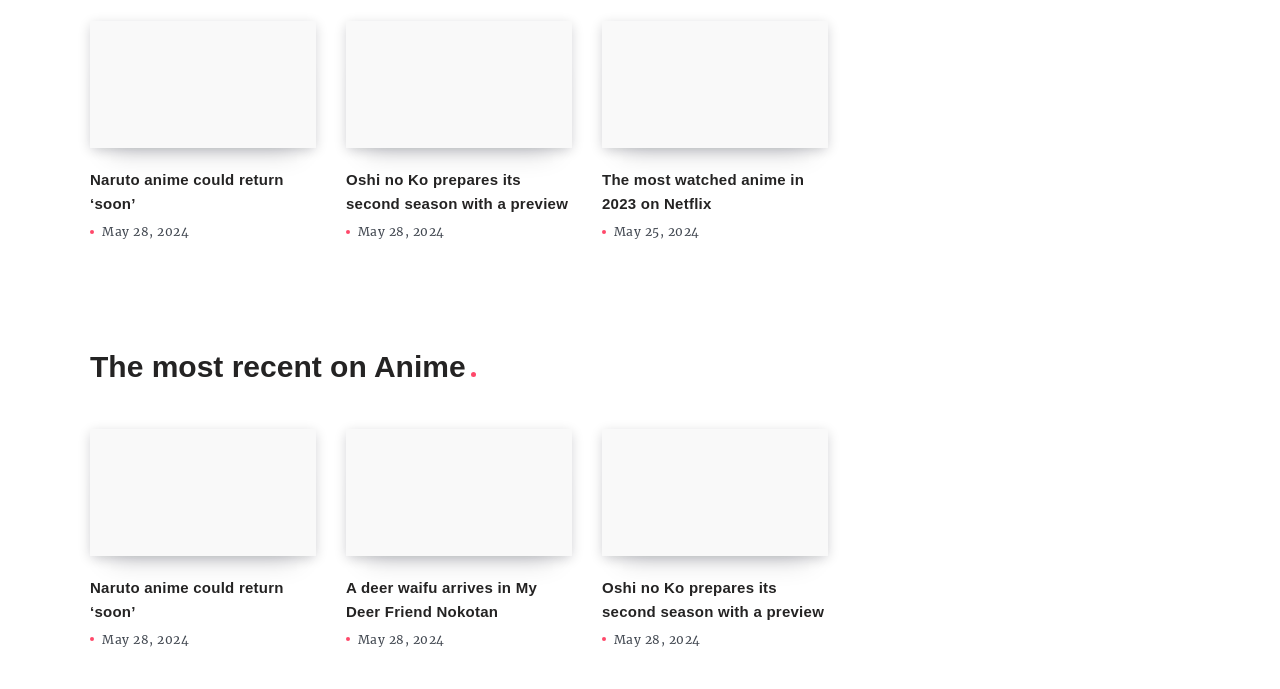What is the title of the first article?
Please use the image to deliver a detailed and complete answer.

The first article on the webpage has a heading that reads 'Naruto anime could return ‘soon’', which suggests that the article is about the potential return of the Naruto anime series.